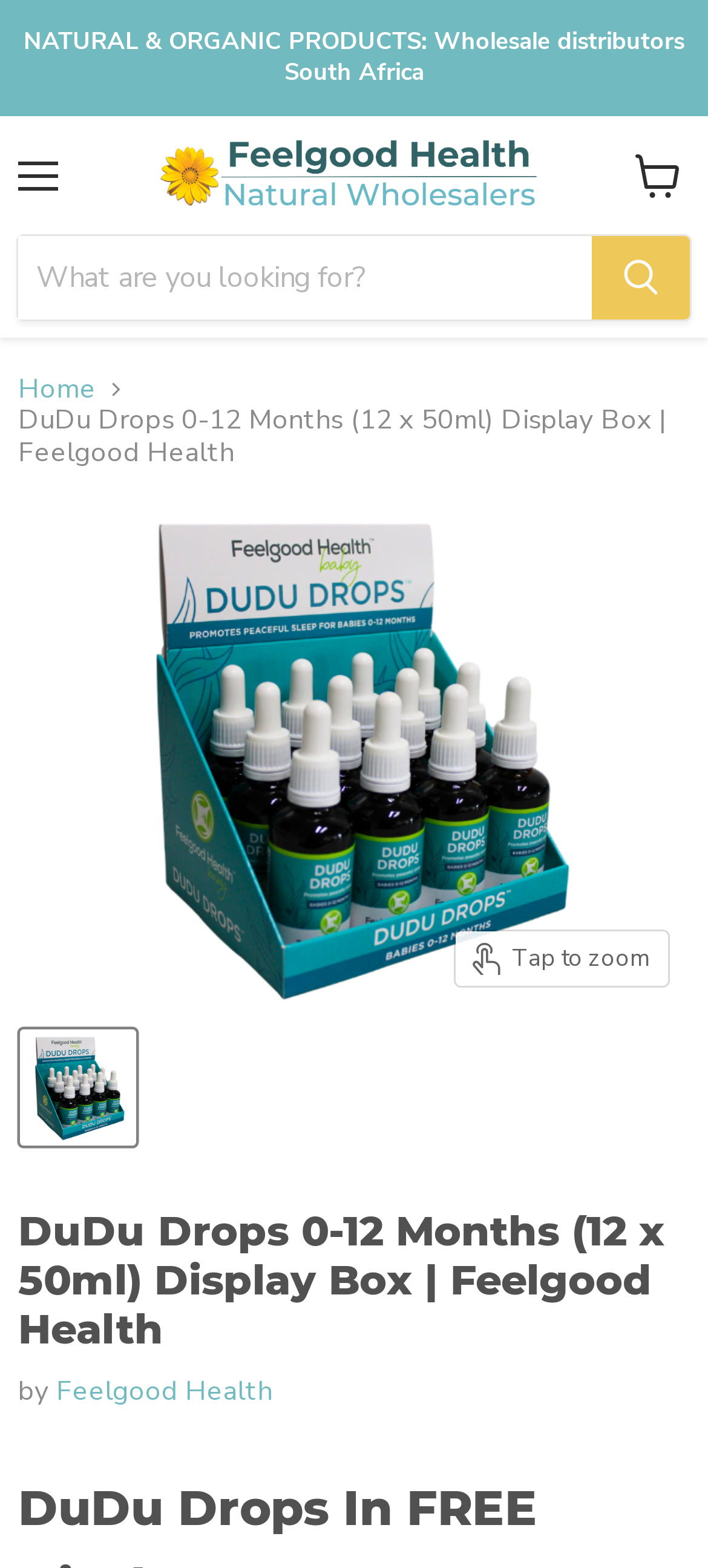Extract the main heading text from the webpage.

DuDu Drops 0-12 Months (12 x 50ml) Display Box | Feelgood Health